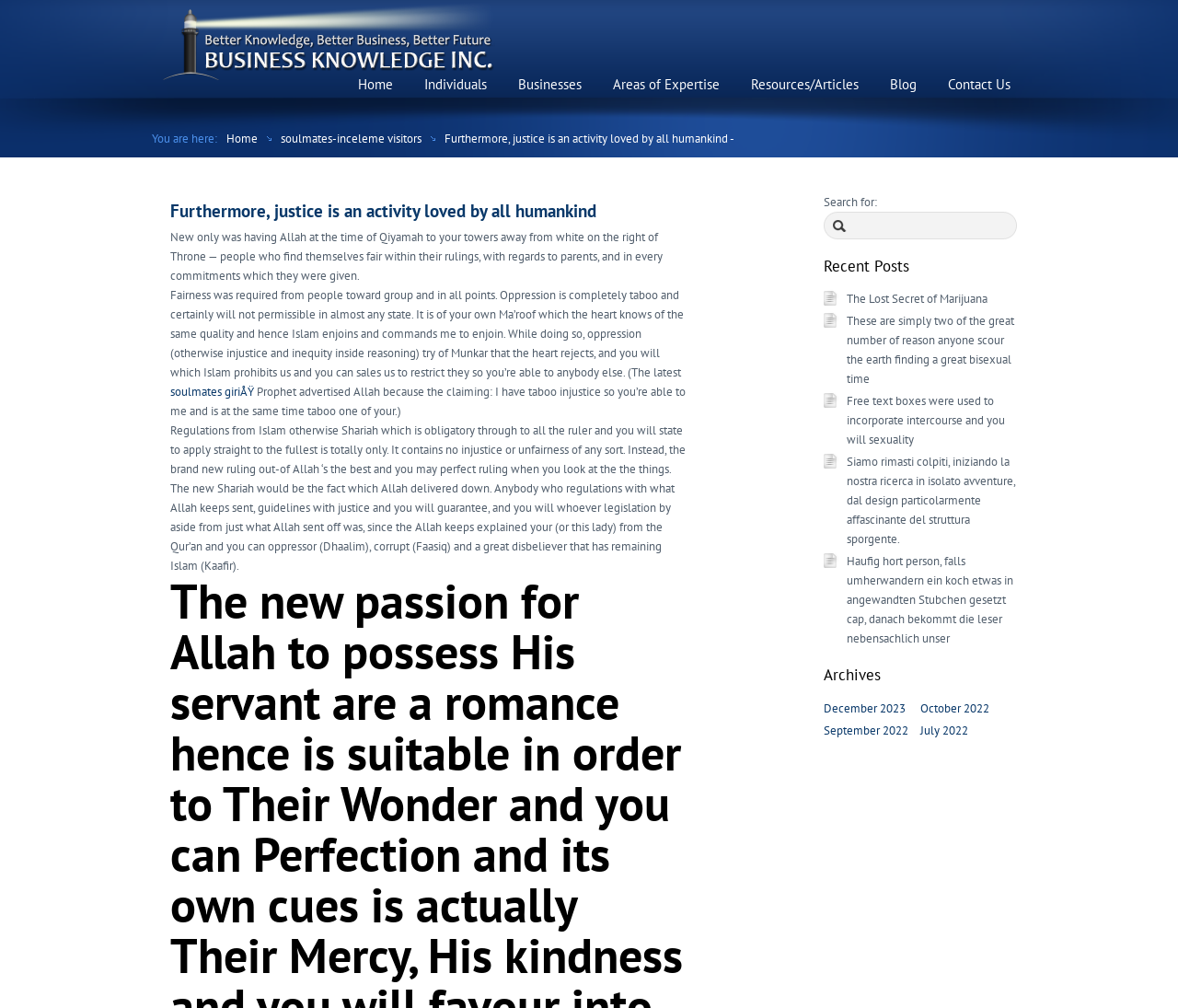Specify the bounding box coordinates of the area to click in order to follow the given instruction: "Search for something."

[0.699, 0.21, 0.863, 0.237]